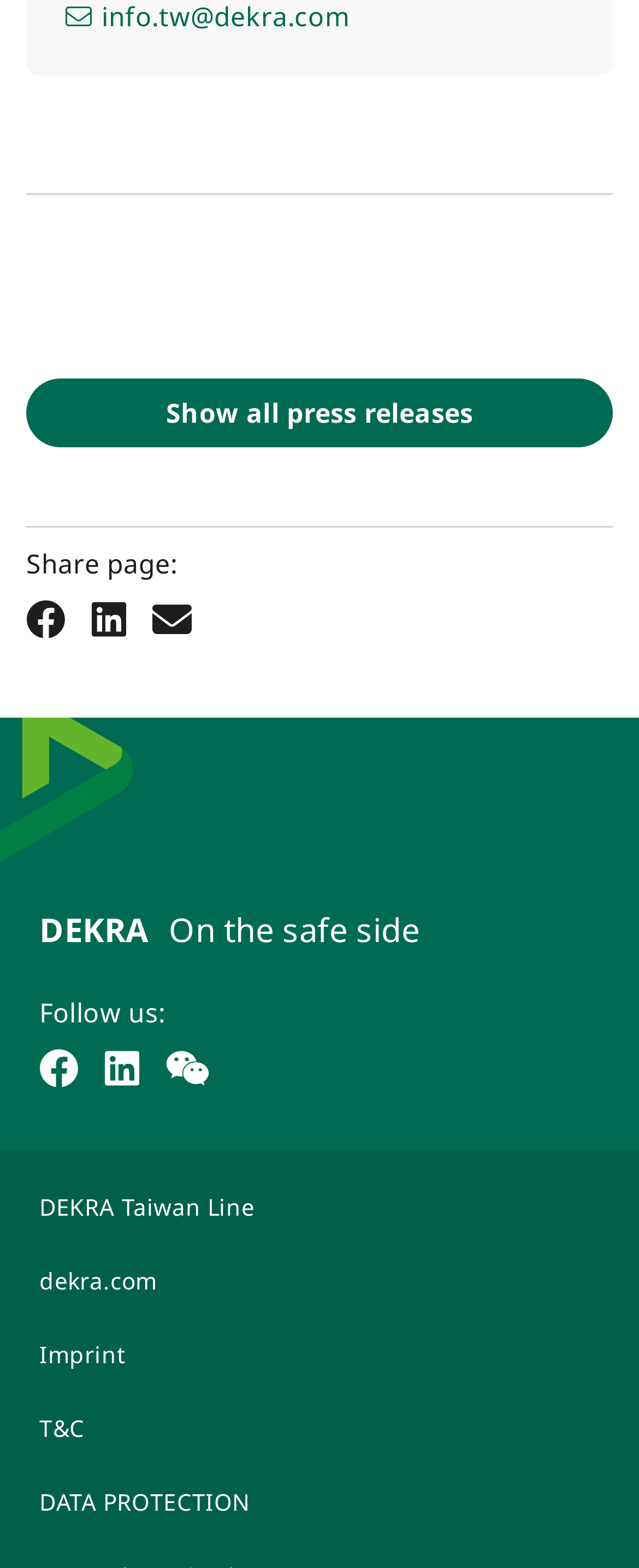What is the purpose of the buttons above 'Share page:'?
Please provide a comprehensive answer based on the contents of the image.

The buttons above 'Share page:' are 'Facebook', 'Linkedin', and 'Email', which suggest that their purpose is to share the page on these platforms. This can be inferred from the text 'Share page:' and the types of buttons present.